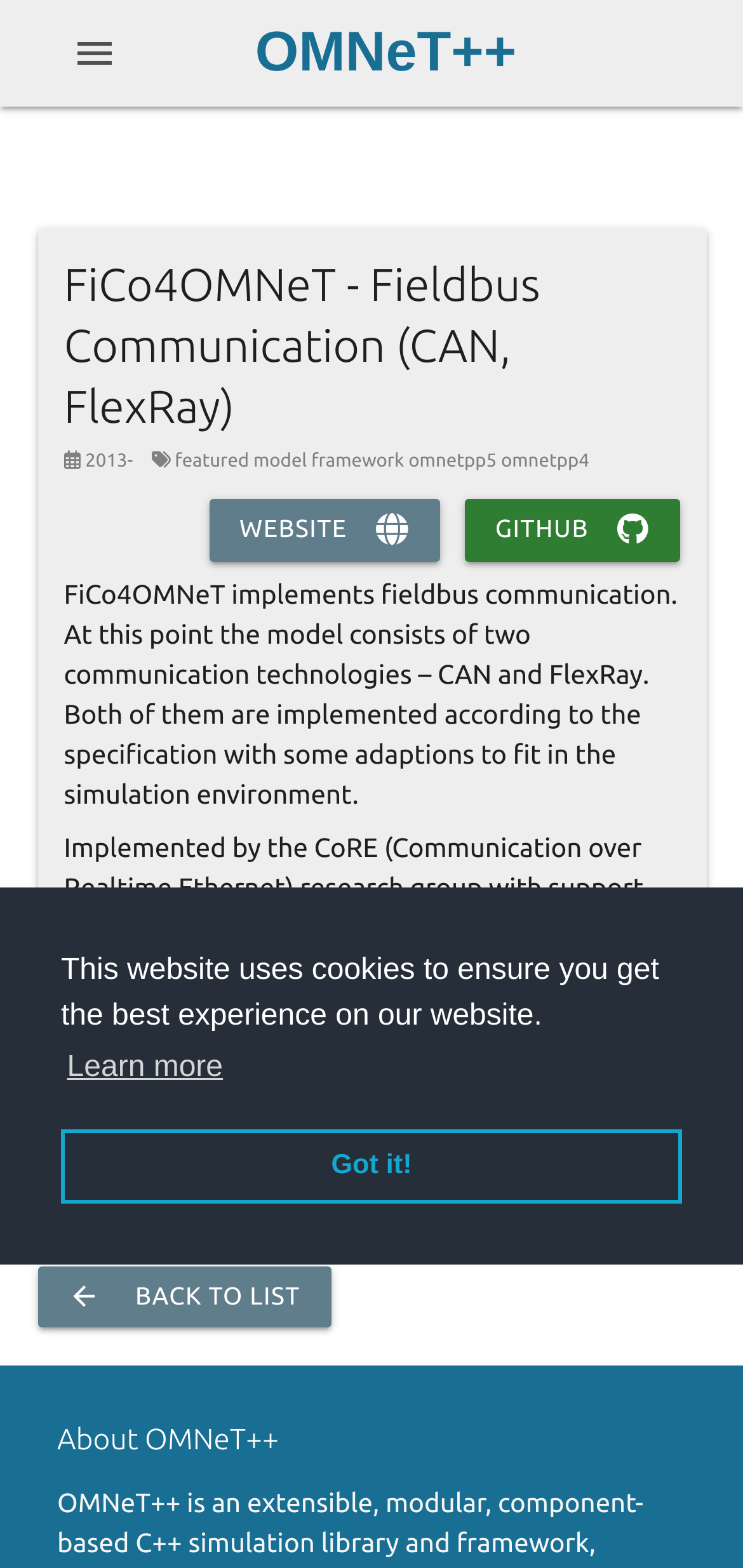Pinpoint the bounding box coordinates of the clickable element to carry out the following instruction: "Go back to list."

[0.05, 0.808, 0.445, 0.847]